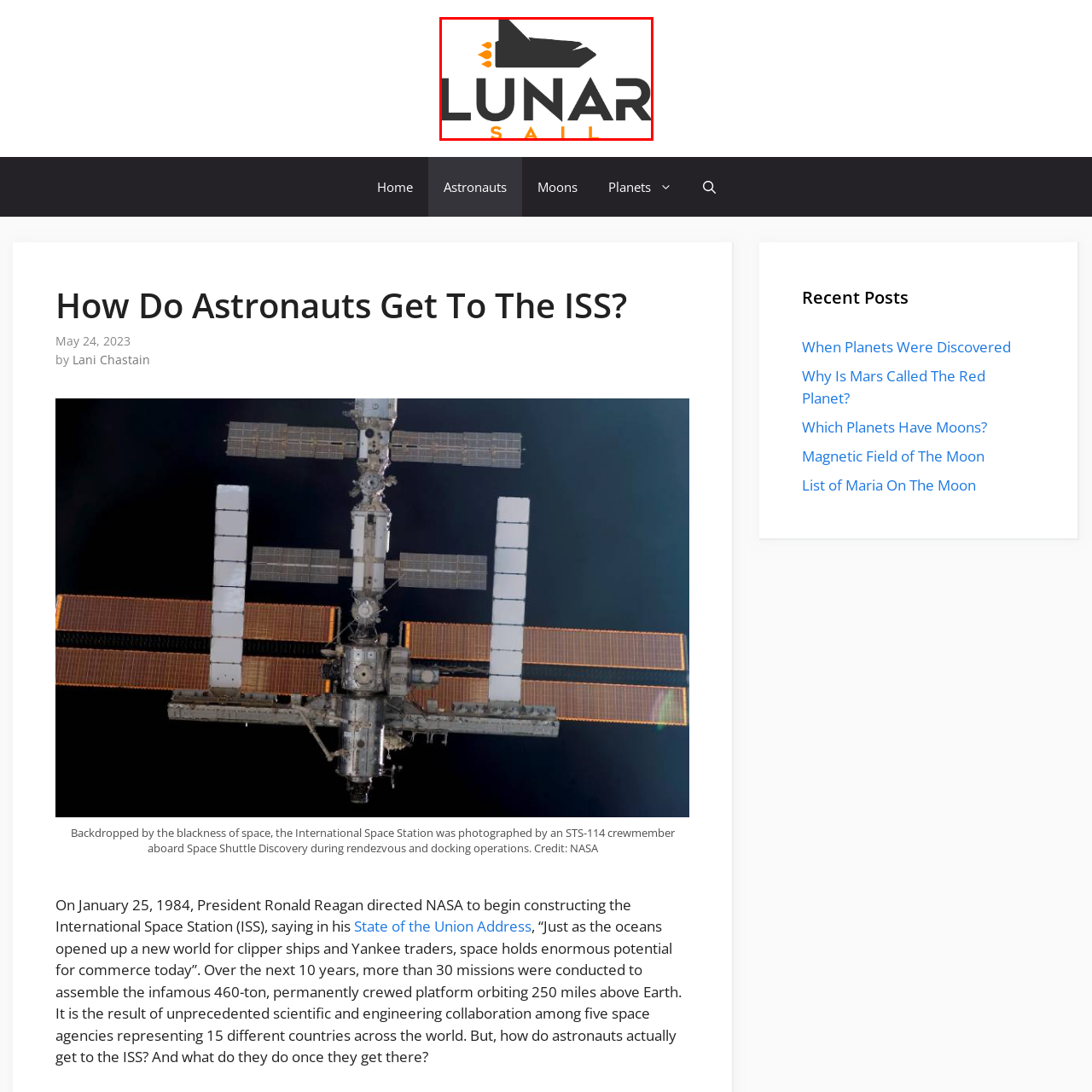Observe the image enclosed by the red border and respond to the subsequent question with a one-word or short phrase:
What theme is evoked by the stylized graphic of a spacecraft in the logo?

space exploration and innovation